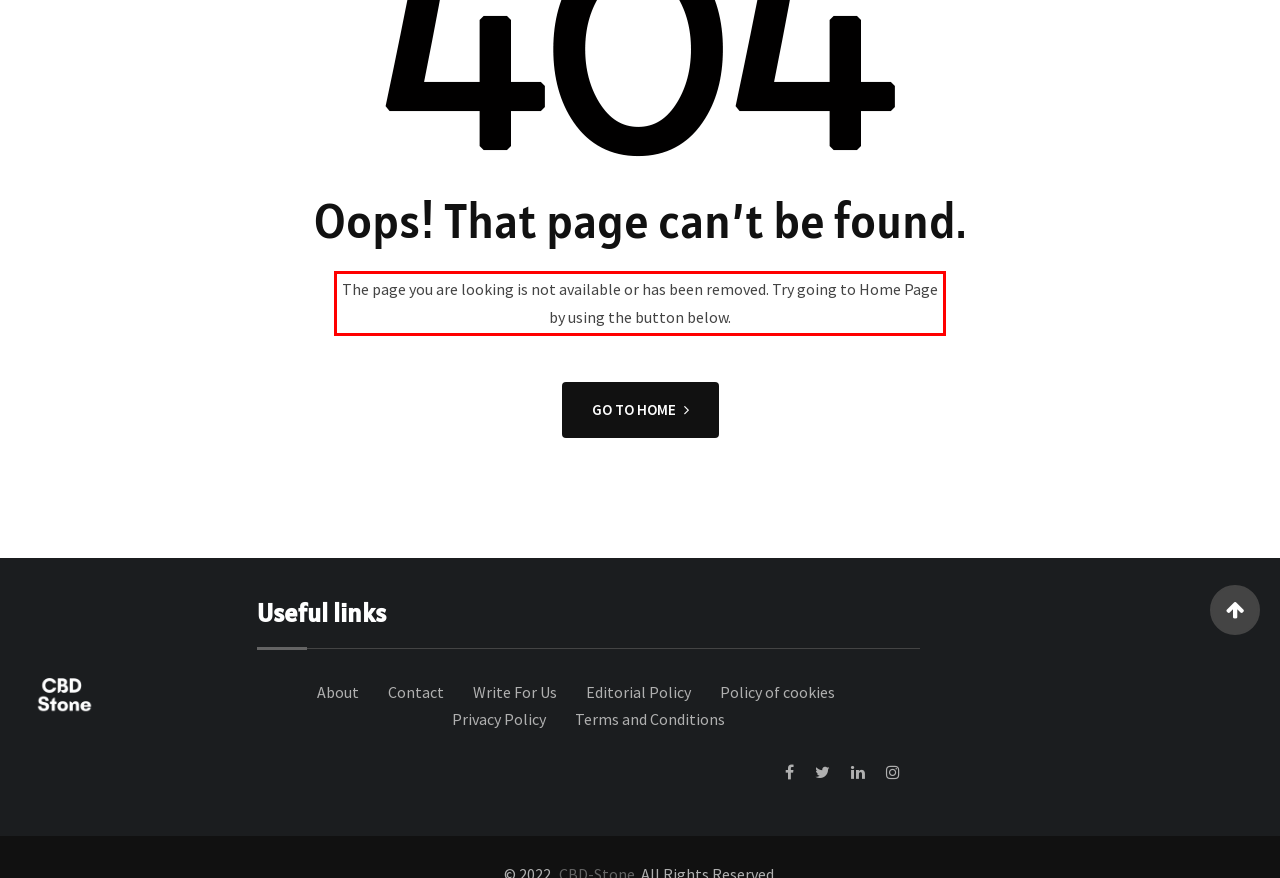Please examine the webpage screenshot containing a red bounding box and use OCR to recognize and output the text inside the red bounding box.

The page you are looking is not available or has been removed. Try going to Home Page by using the button below.